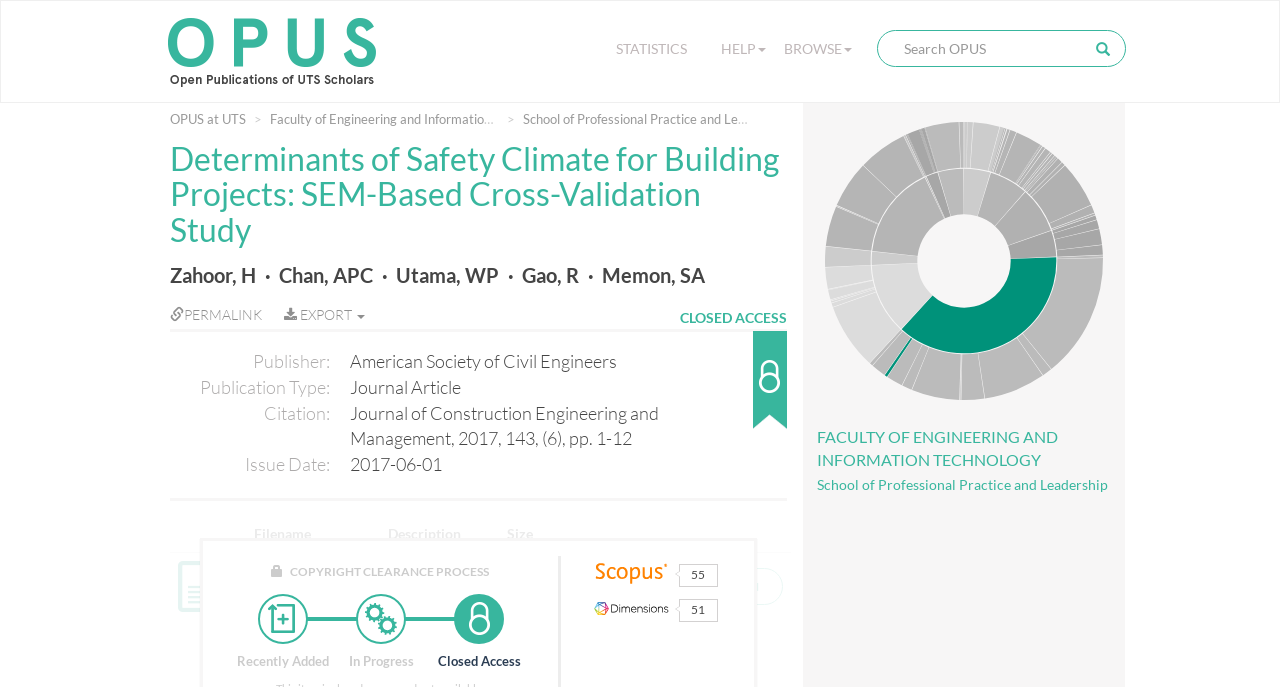Please provide the bounding box coordinates for the element that needs to be clicked to perform the instruction: "Download PDF file". The coordinates must consist of four float numbers between 0 and 1, formatted as [left, top, right, bottom].

[0.513, 0.804, 0.618, 0.902]